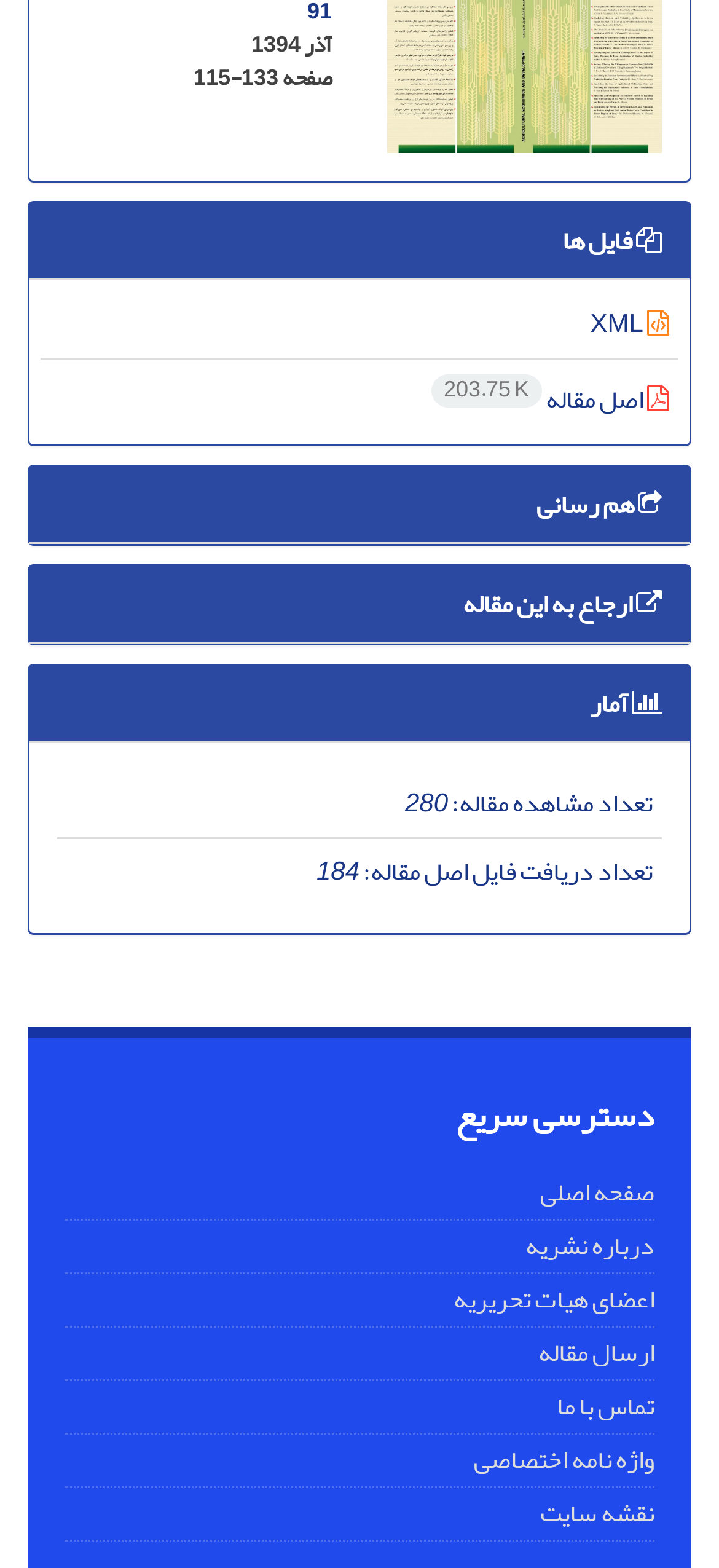Locate the UI element that matches the description XML in the webpage screenshot. Return the bounding box coordinates in the format (top-left x, top-left y, bottom-right x, bottom-right y), with values ranging from 0 to 1.

[0.821, 0.191, 0.931, 0.222]